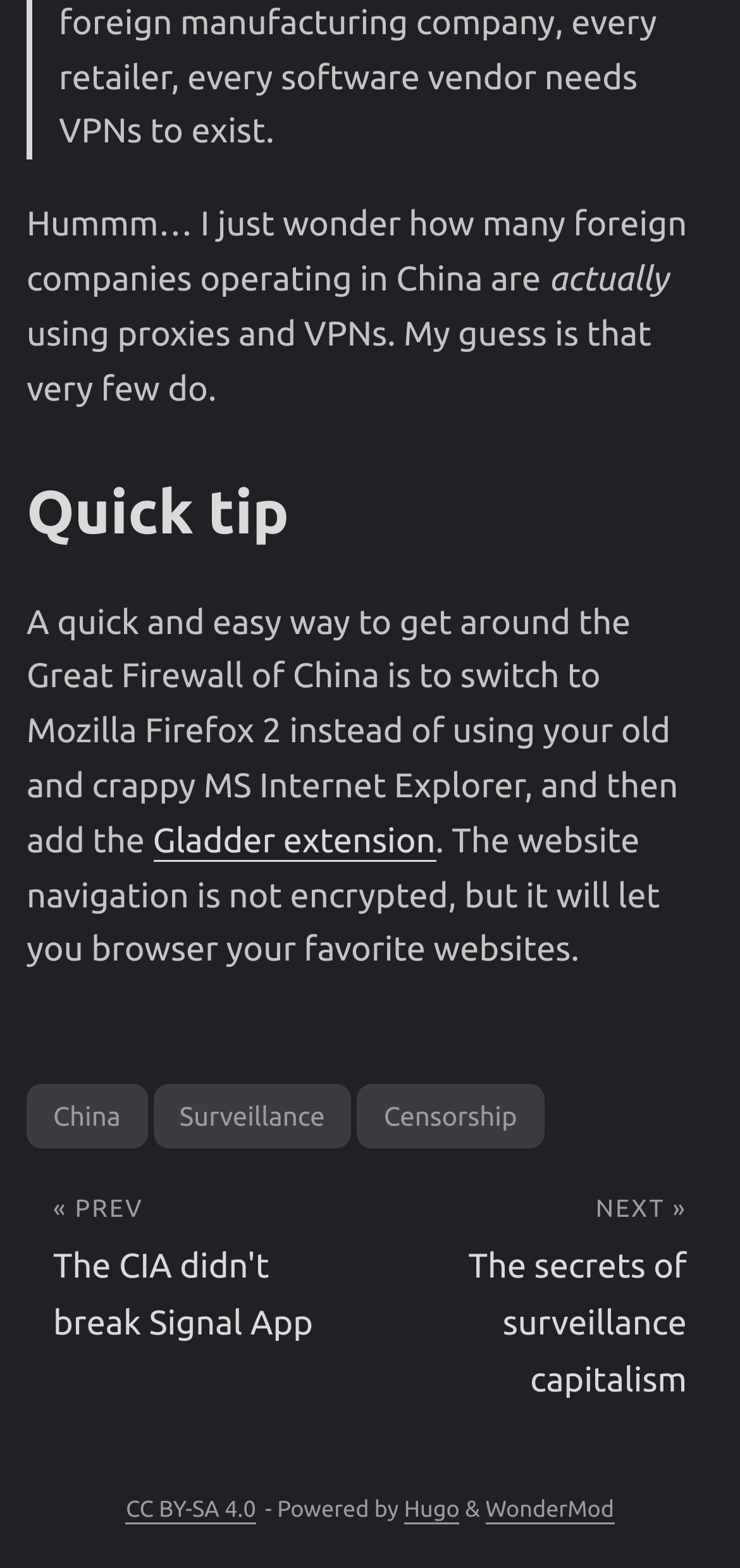Using the format (top-left x, top-left y, bottom-right x, bottom-right y), provide the bounding box coordinates for the described UI element. All values should be floating point numbers between 0 and 1: Hugo

[0.546, 0.956, 0.621, 0.972]